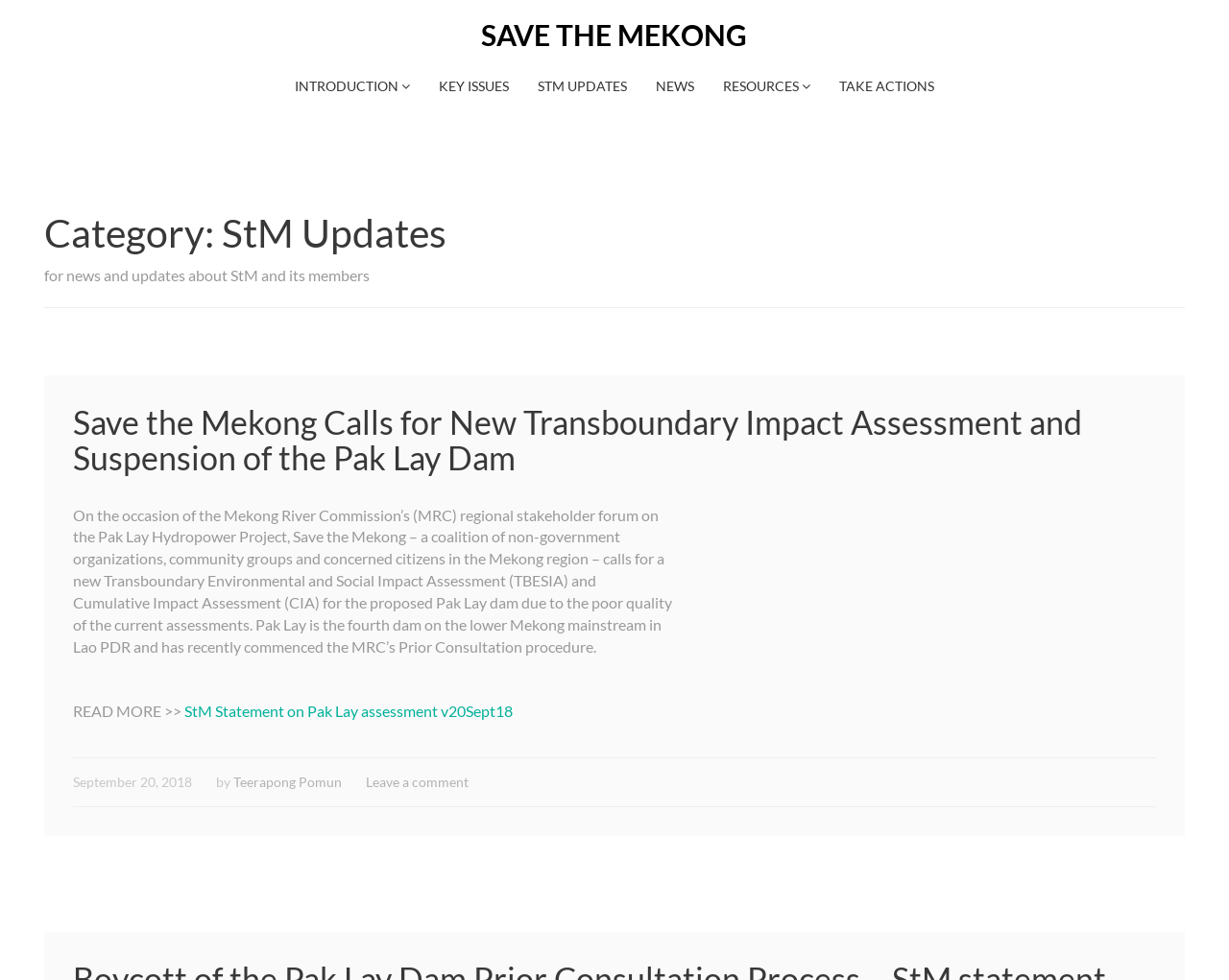Determine the bounding box coordinates for the area that needs to be clicked to fulfill this task: "Read the 'Category: StM Updates' heading". The coordinates must be given as four float numbers between 0 and 1, i.e., [left, top, right, bottom].

[0.036, 0.215, 0.964, 0.259]